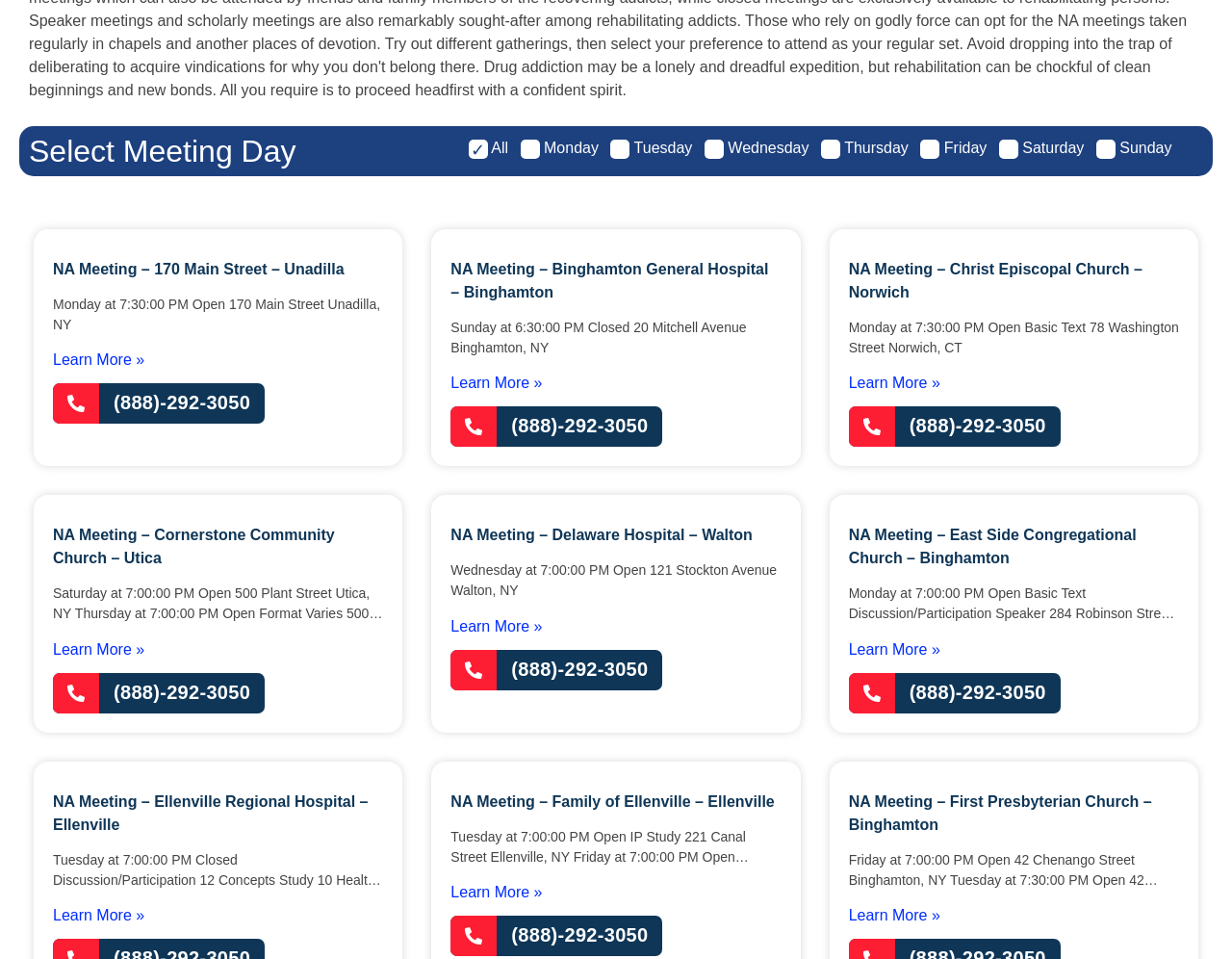Answer the question below in one word or phrase:
What is the address of NA Meeting at Christ Episcopal Church?

78 Washington Street Norwich, CT